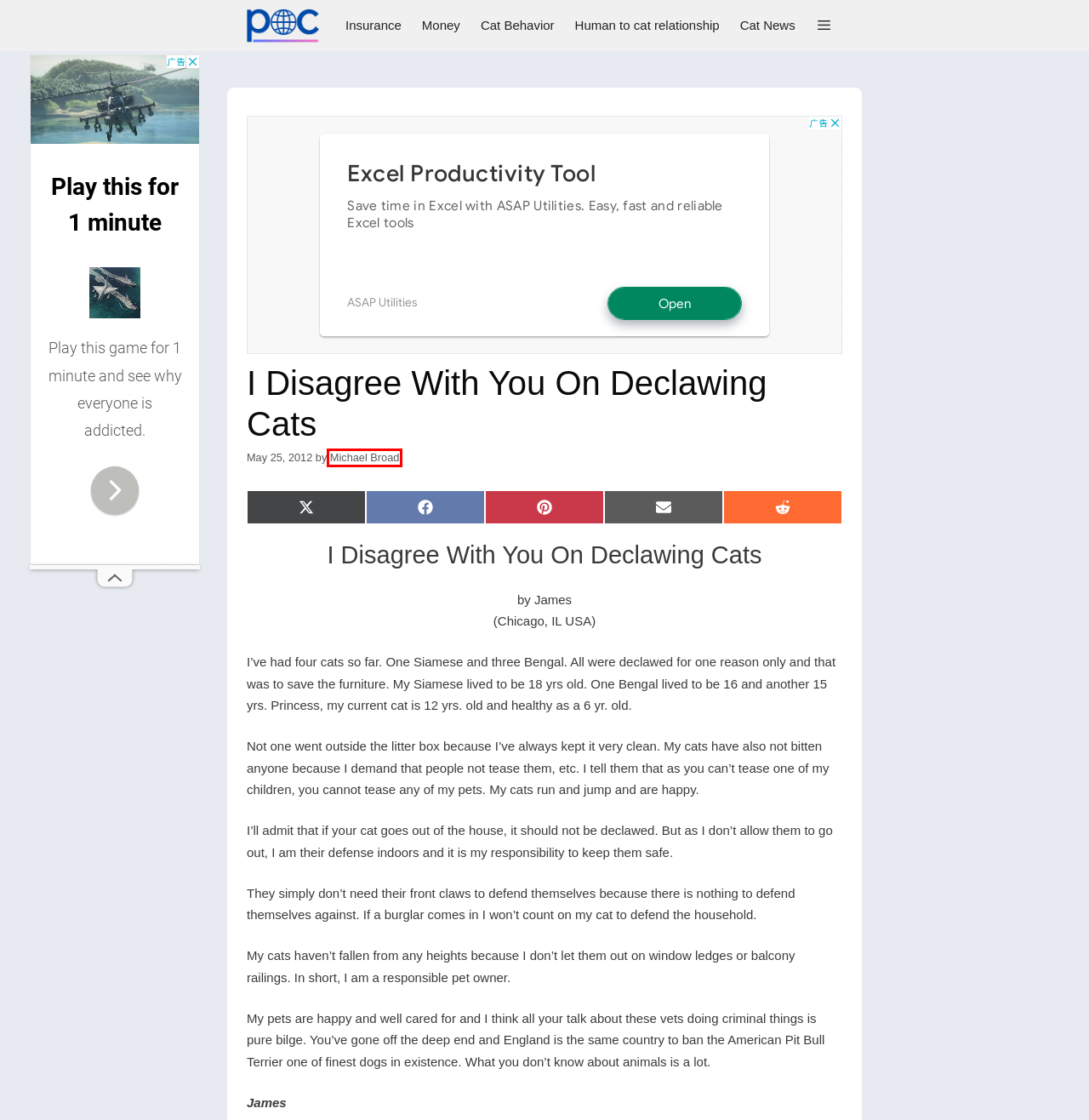Review the webpage screenshot and focus on the UI element within the red bounding box. Select the best-matching webpage description for the new webpage that follows after clicking the highlighted element. Here are the candidates:
A. Human to cat relationship – Michael Broad
B. Michael Broad – Michael Broad
C. Cat Behavior – Michael Broad
D. PoC
E. insurance – Michael Broad
F. Cat News – Michael Broad
G. Michael Broad – A Michael Broad Blog
H. money – Michael Broad

B